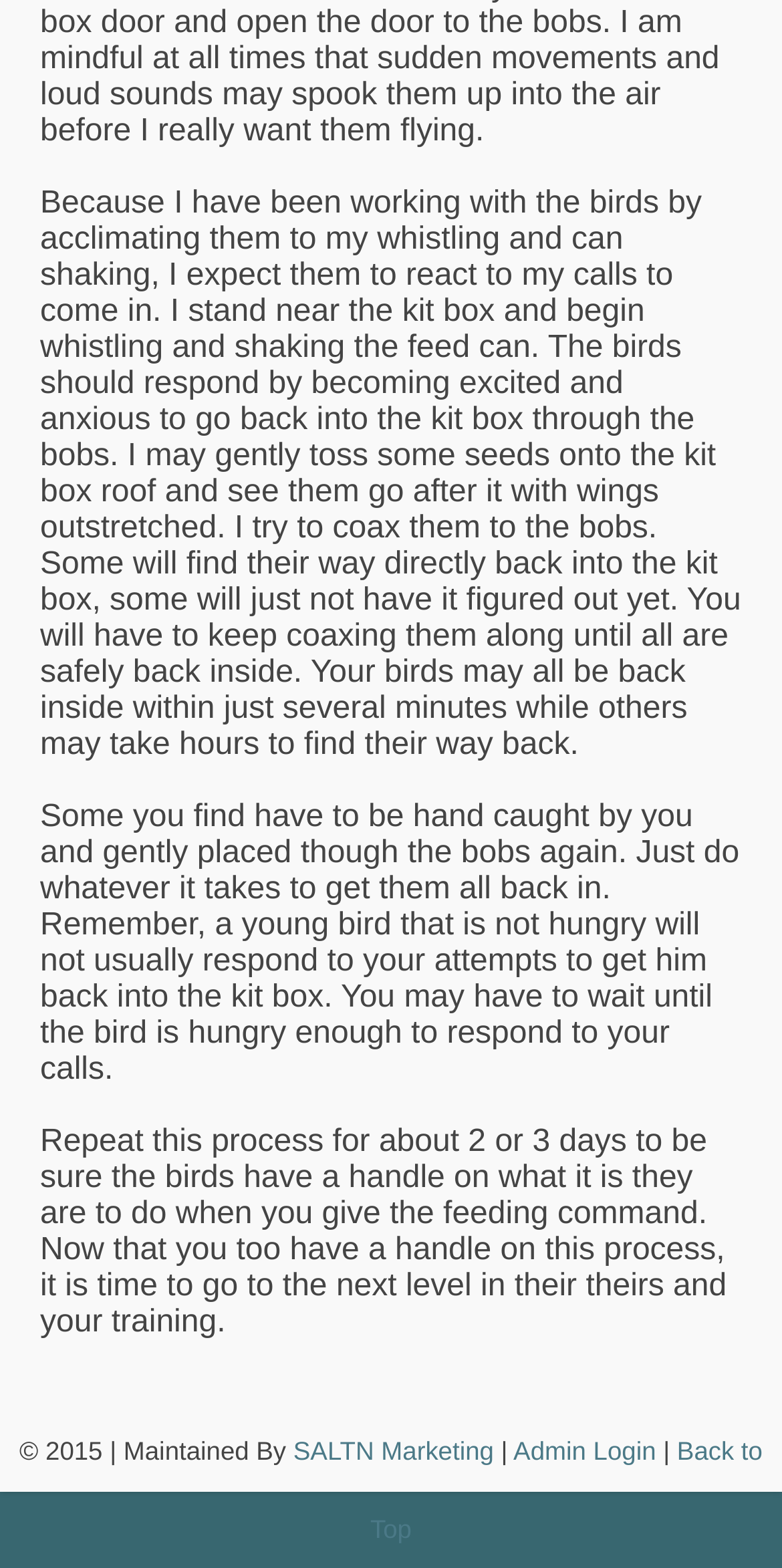Find the bounding box coordinates of the UI element according to this description: "SALTN Marketing".

[0.375, 0.916, 0.632, 0.935]